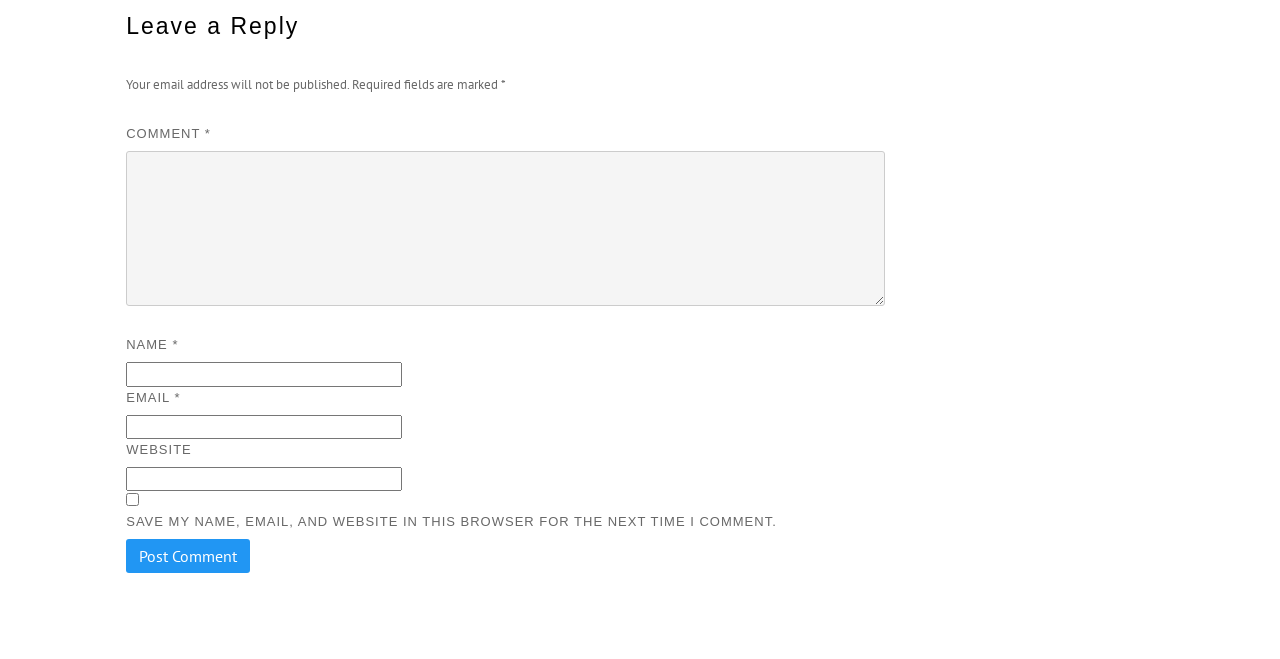Using the webpage screenshot, find the UI element described by parent_node: NAME * name="author". Provide the bounding box coordinates in the format (top-left x, top-left y, bottom-right x, bottom-right y), ensuring all values are floating point numbers between 0 and 1.

[0.099, 0.55, 0.314, 0.587]